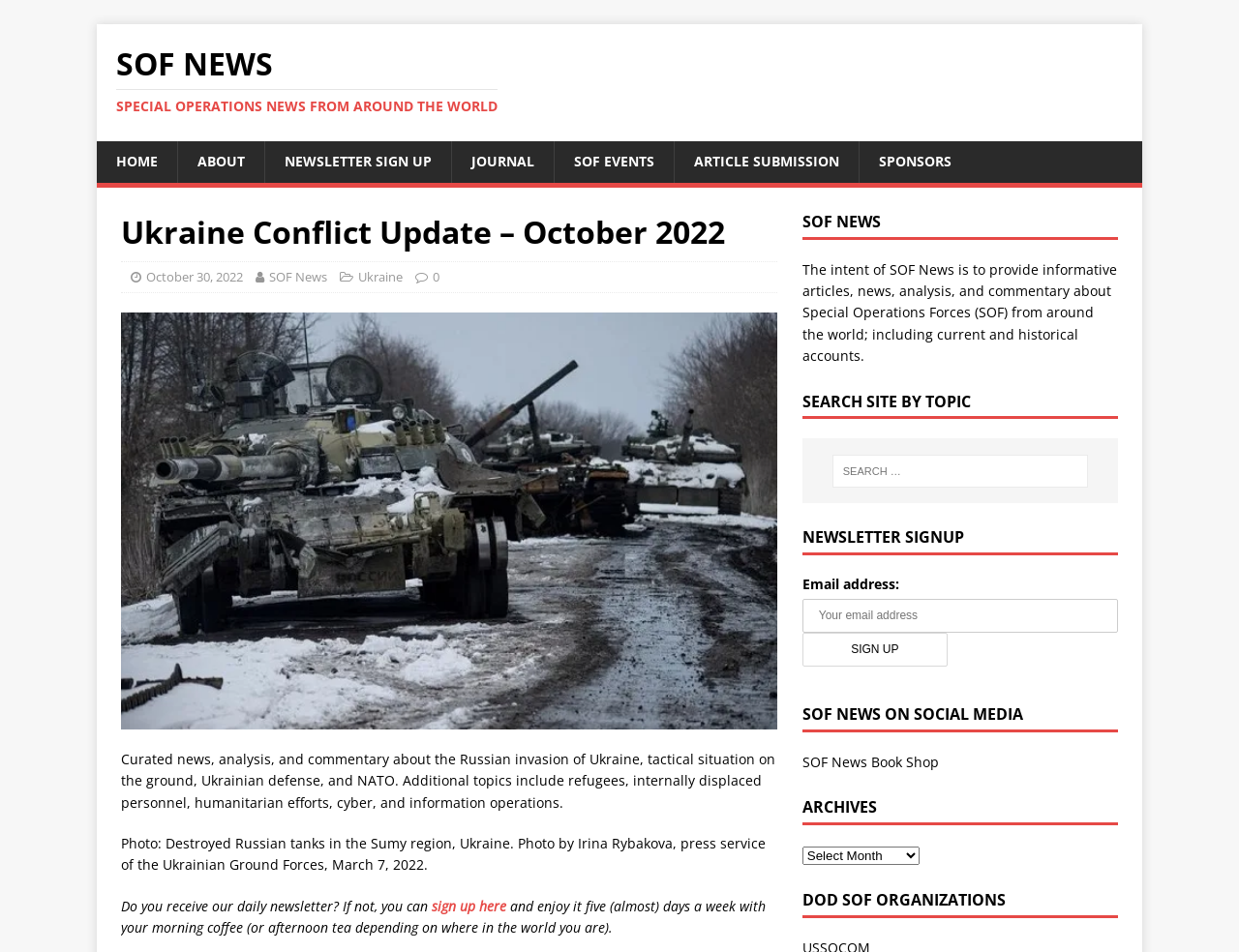Pinpoint the bounding box coordinates of the clickable area needed to execute the instruction: "Visit the 'SOF News Book Shop'". The coordinates should be specified as four float numbers between 0 and 1, i.e., [left, top, right, bottom].

[0.647, 0.79, 0.758, 0.81]